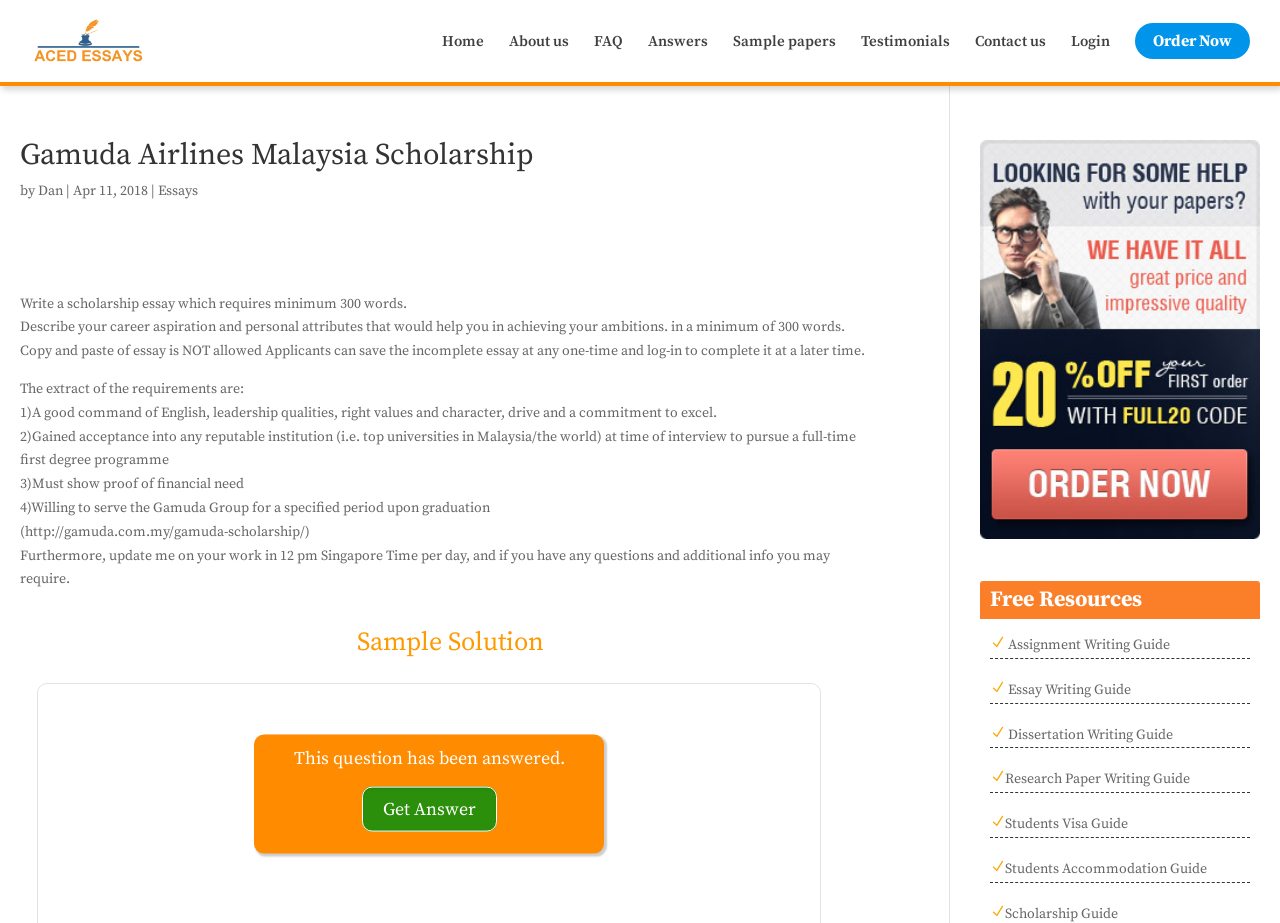What is the requirement for the scholarship applicant's financial situation?
Could you give a comprehensive explanation in response to this question?

The requirement for the scholarship applicant's financial situation is mentioned in the static text element with the text '3)Must show proof of financial need' on the webpage, which is one of the eligibility criteria for the scholarship.